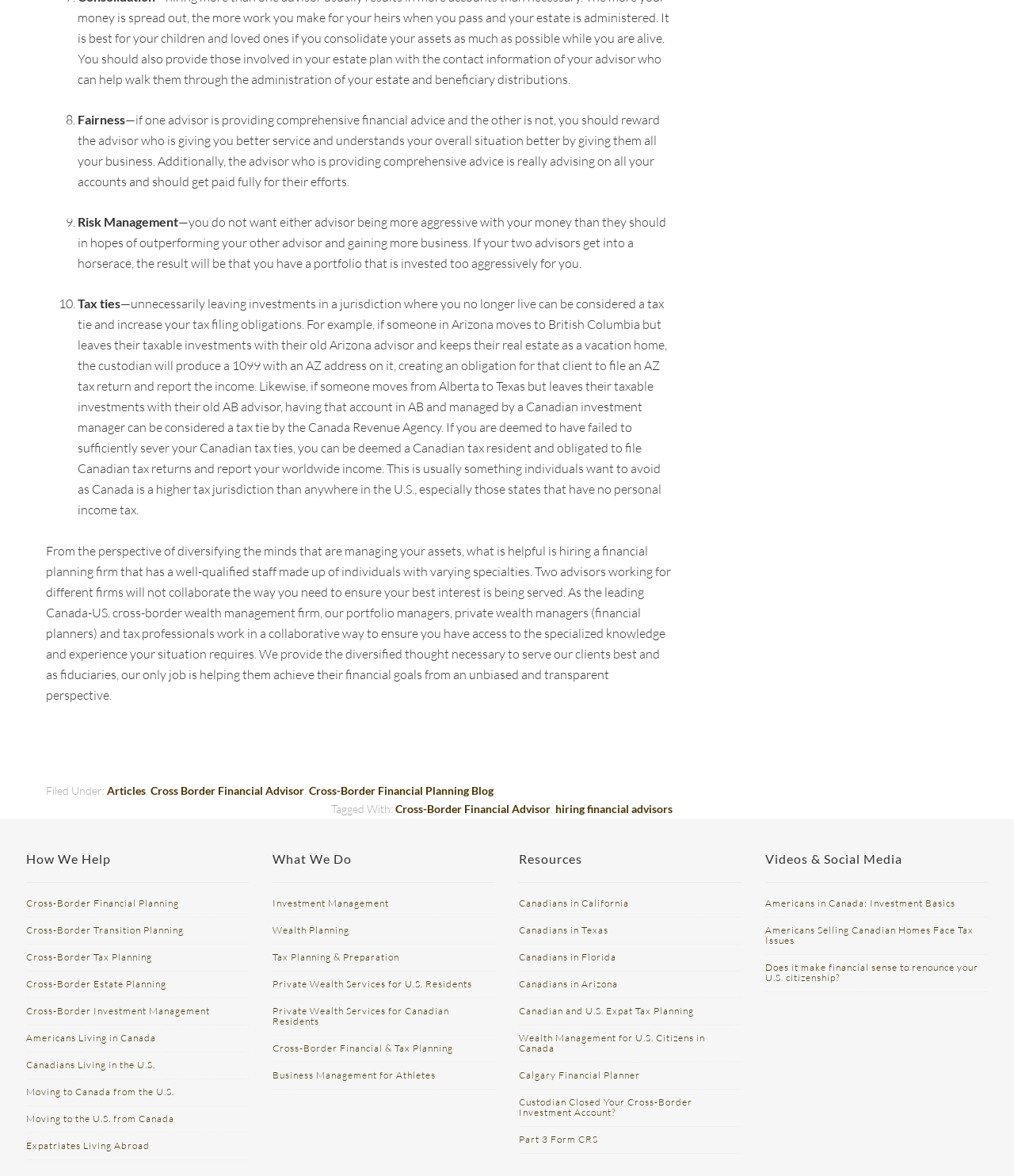What services does the company provide?
Kindly offer a detailed explanation using the data available in the image.

Based on the links provided on the webpage, the company appears to offer a range of services including wealth planning, tax planning, investment management, and private wealth services for US and Canadian residents.